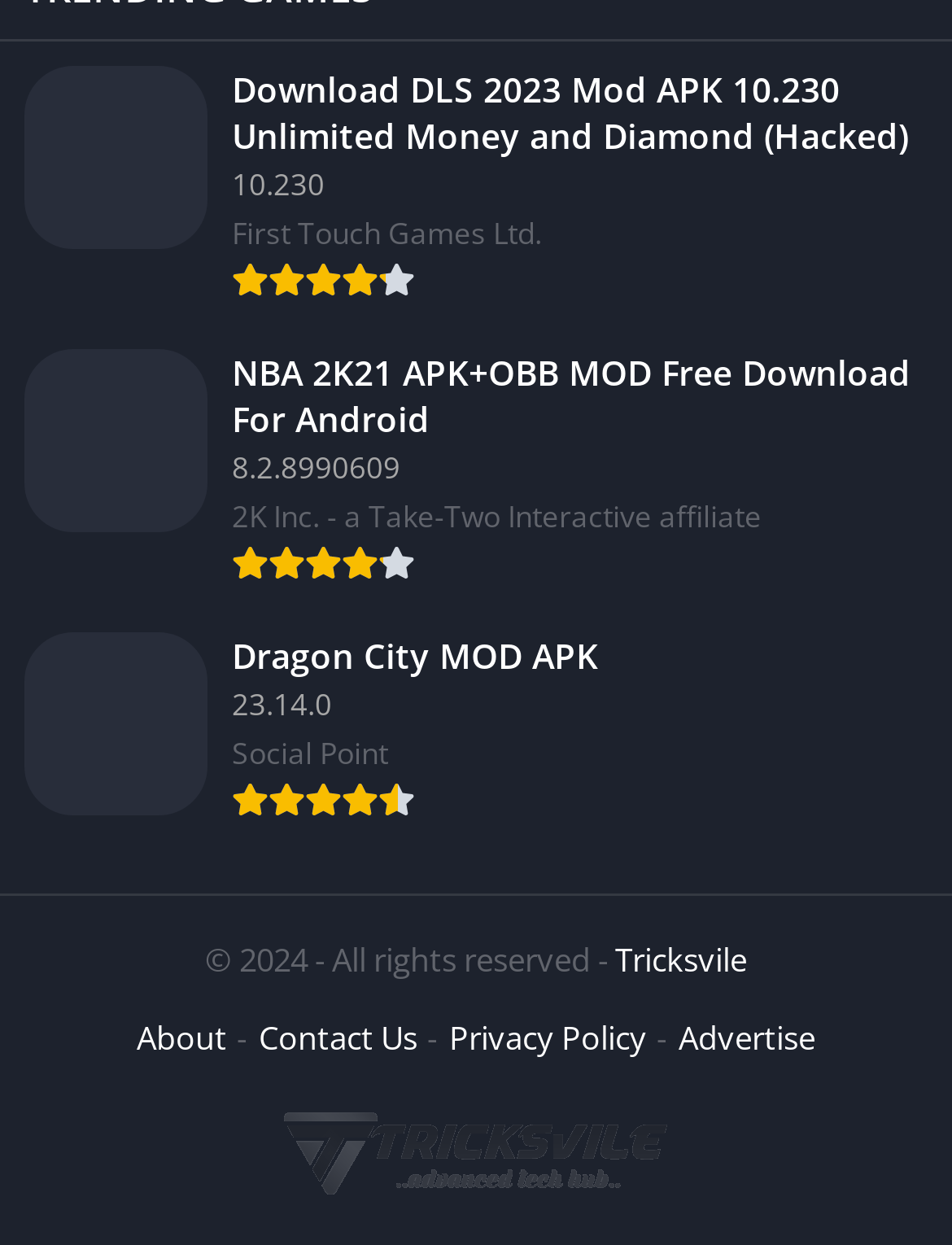Using the given element description, provide the bounding box coordinates (top-left x, top-left y, bottom-right x, bottom-right y) for the corresponding UI element in the screenshot: Privacy Policy

[0.472, 0.815, 0.679, 0.85]